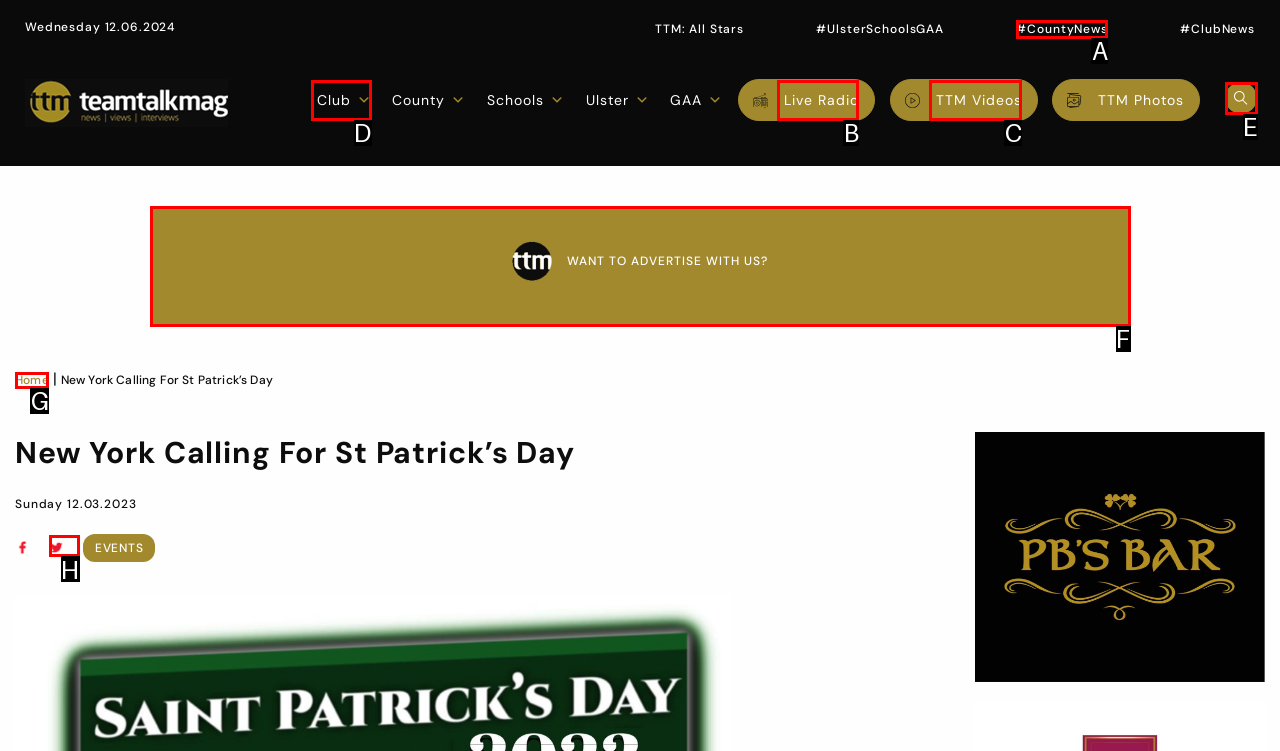Select the appropriate bounding box to fulfill the task: Open the 'Club' menu Respond with the corresponding letter from the choices provided.

D